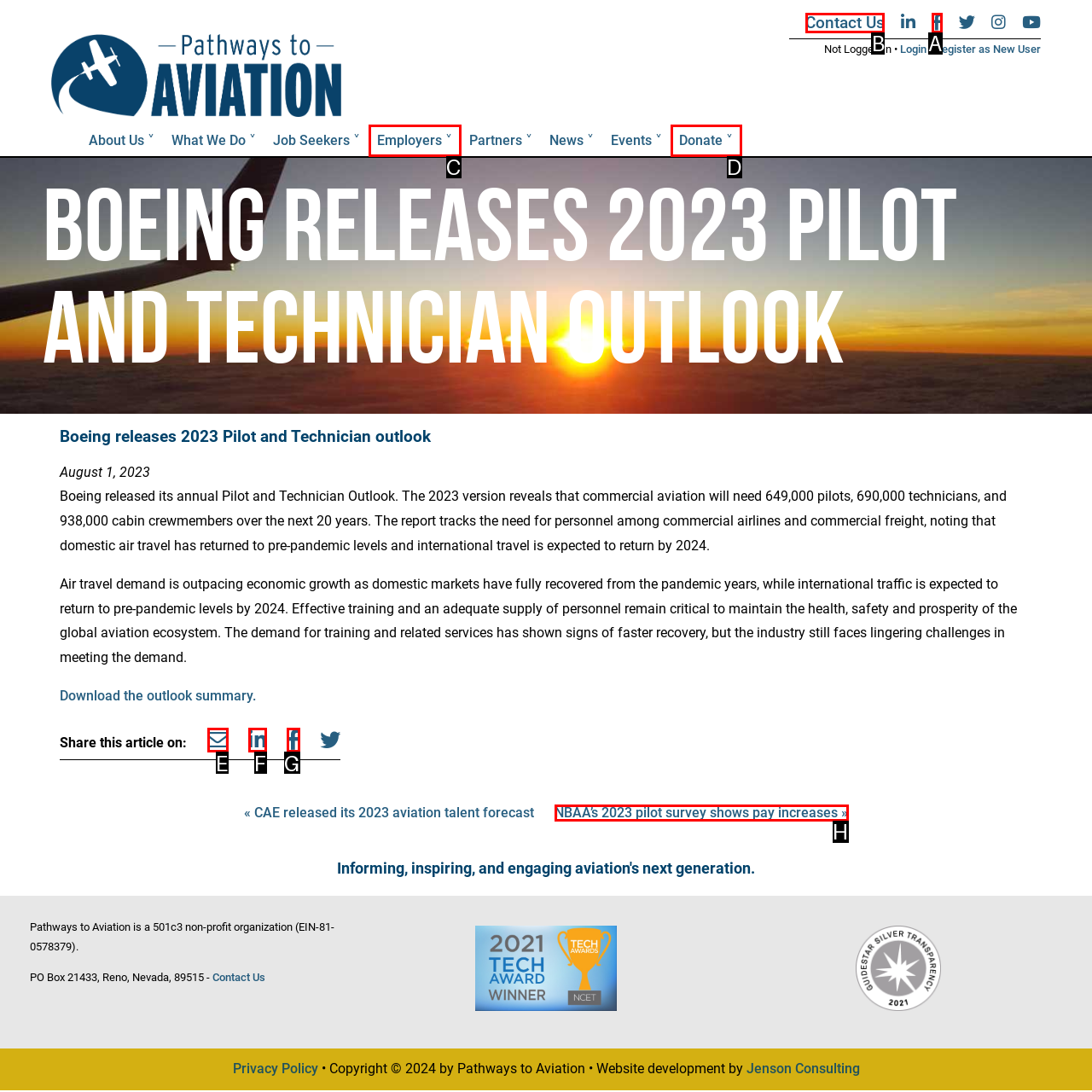Identify the correct HTML element to click to accomplish this task: Click on the 'Contact Us' link
Respond with the letter corresponding to the correct choice.

B